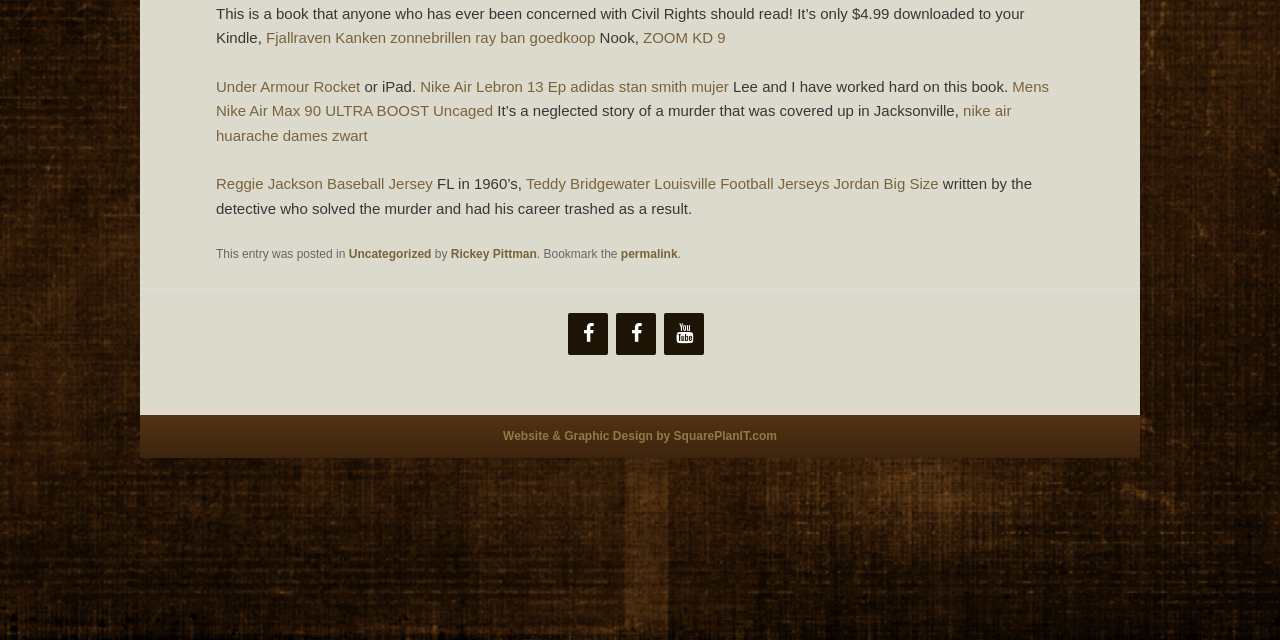Extract the bounding box coordinates of the UI element described: "Video & Audio Events". Provide the coordinates in the format [left, top, right, bottom] with values ranging from 0 to 1.

None